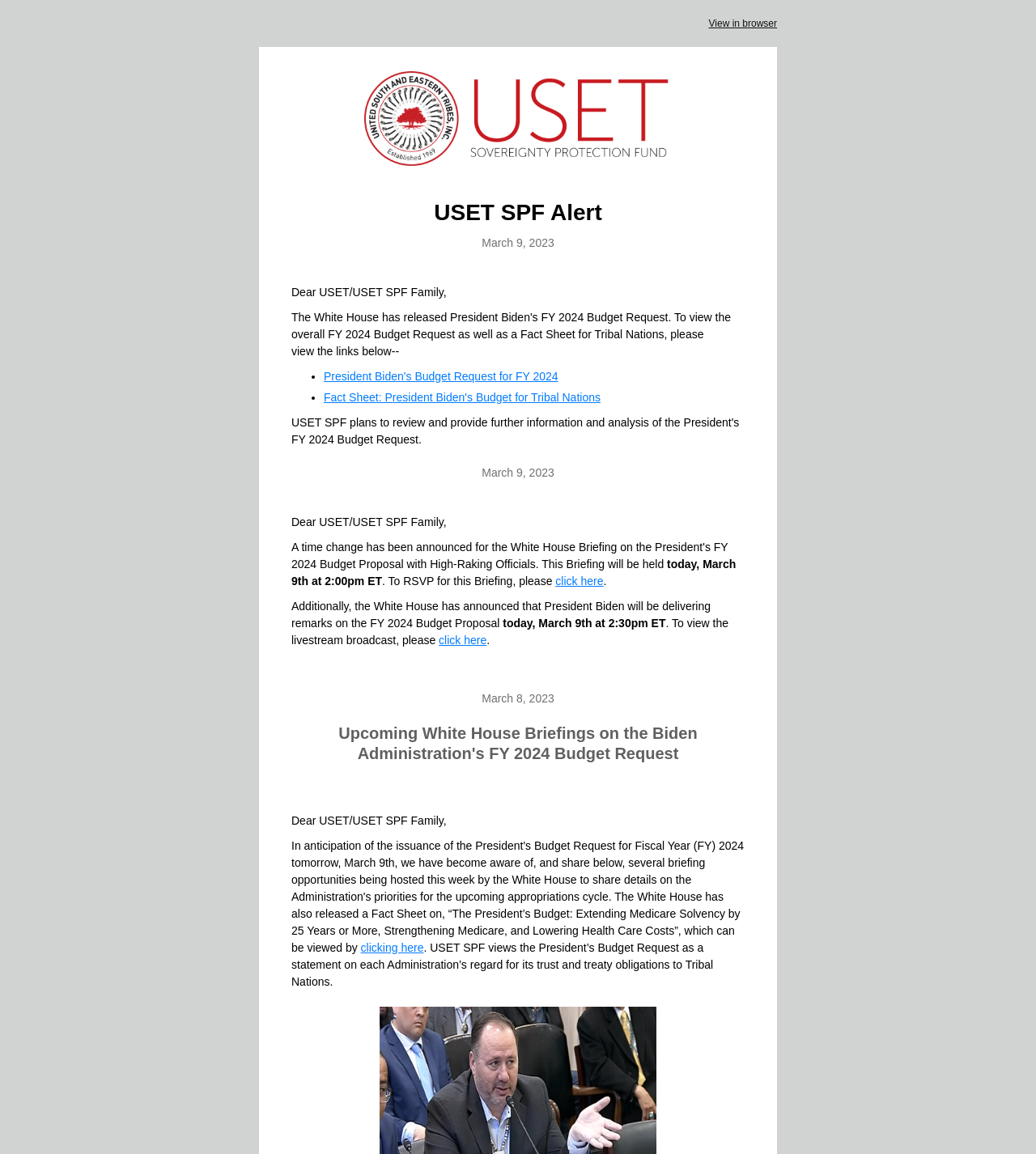What is the date of the White House briefing?
Utilize the image to construct a detailed and well-explained answer.

I found the answer by looking at the text content of the webpage, specifically the sentence 'This Briefing will be held today, March 9th at 2:00pm ET.' which indicates the date of the White House briefing.